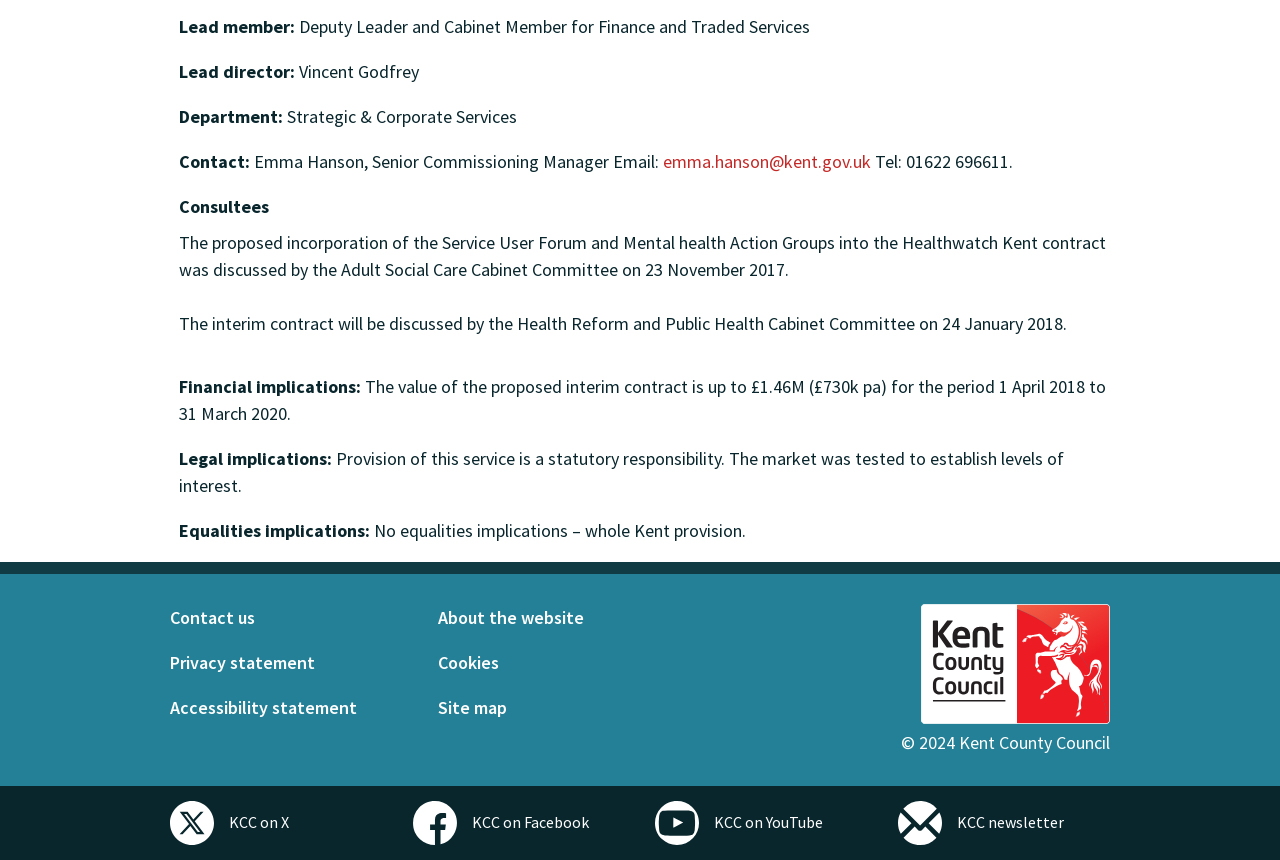Identify the bounding box for the UI element described as: "About the website". The coordinates should be four float numbers between 0 and 1, i.e., [left, top, right, bottom].

[0.342, 0.702, 0.456, 0.734]